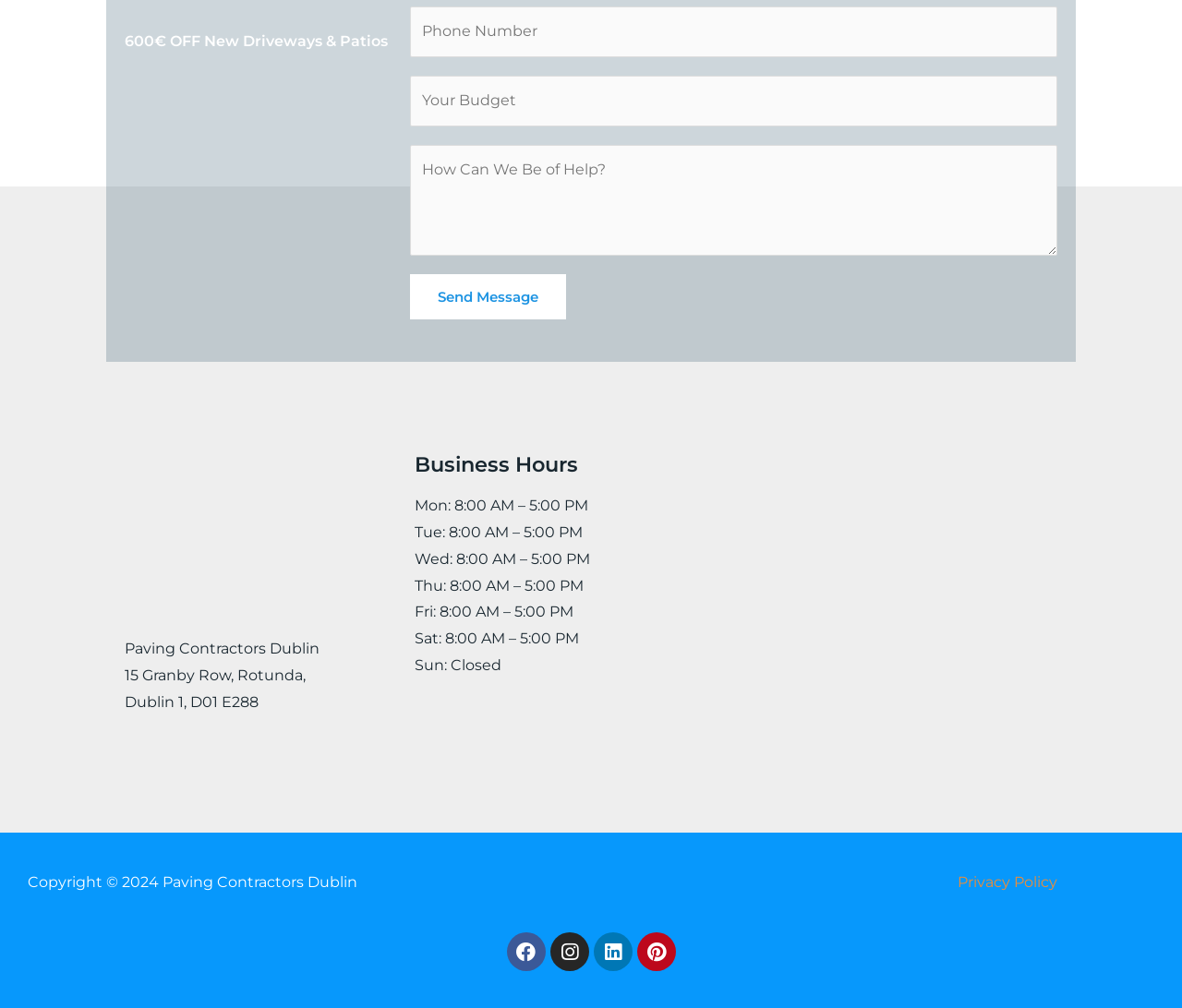What is the company's address?
Give a single word or phrase answer based on the content of the image.

15 Granby Row, Rotunda, Dublin 1, D01 E288